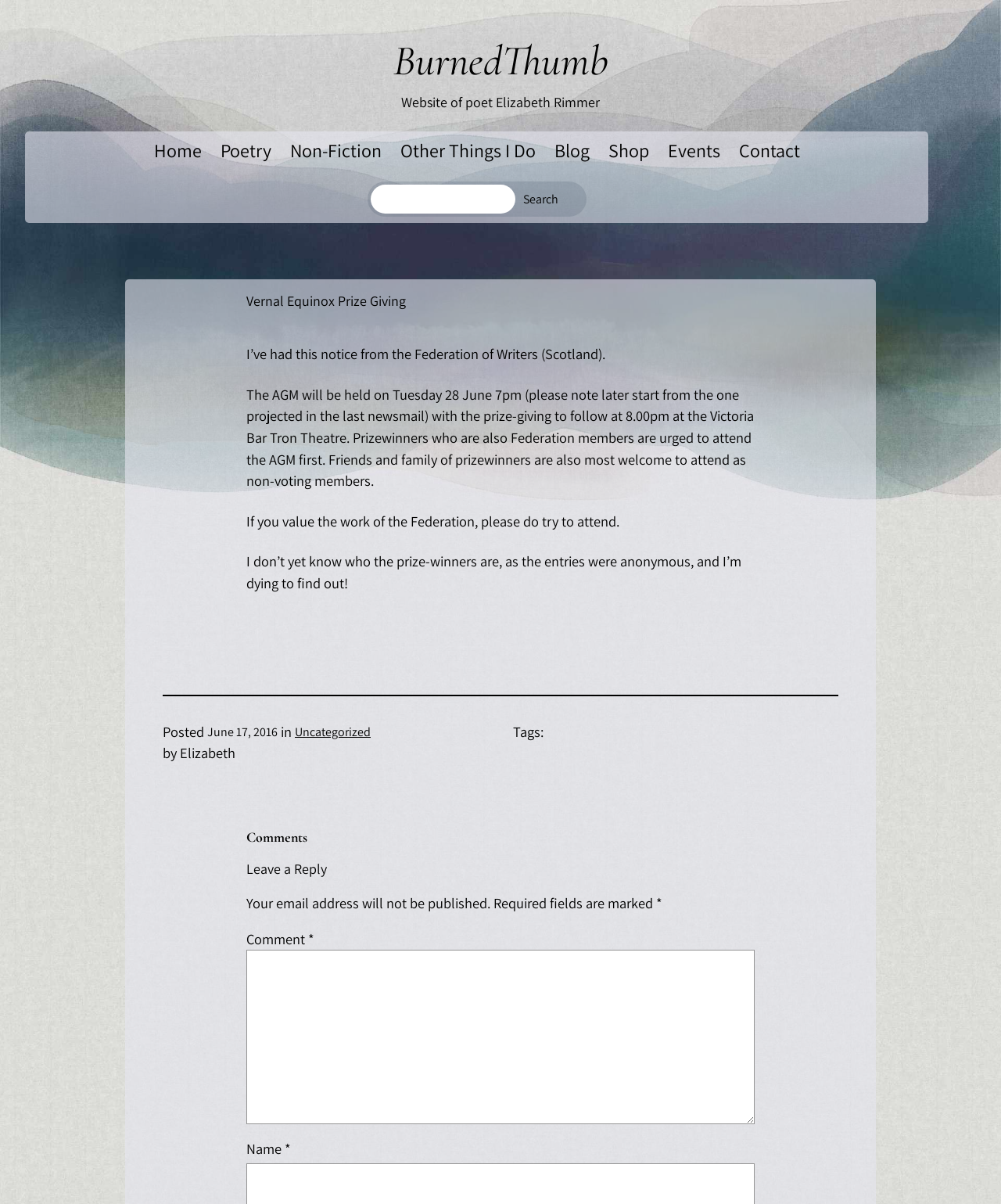Who is the author of the blog post?
Look at the screenshot and give a one-word or phrase answer.

Elizabeth